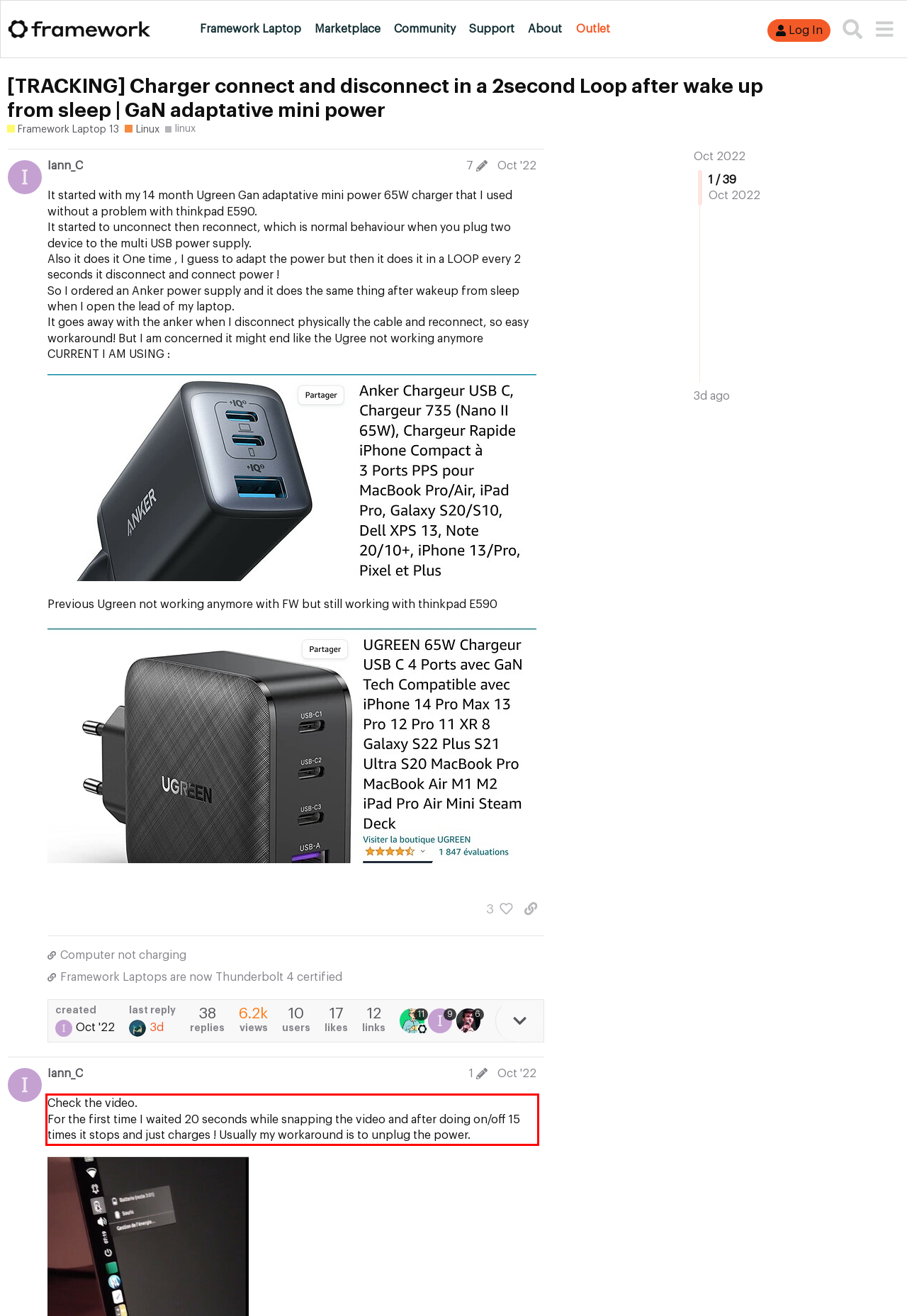Locate the red bounding box in the provided webpage screenshot and use OCR to determine the text content inside it.

Check the video. For the first time I waited 20 seconds while snapping the video and after doing on/off 15 times it stops and just charges ! Usually my workaround is to unplug the power.